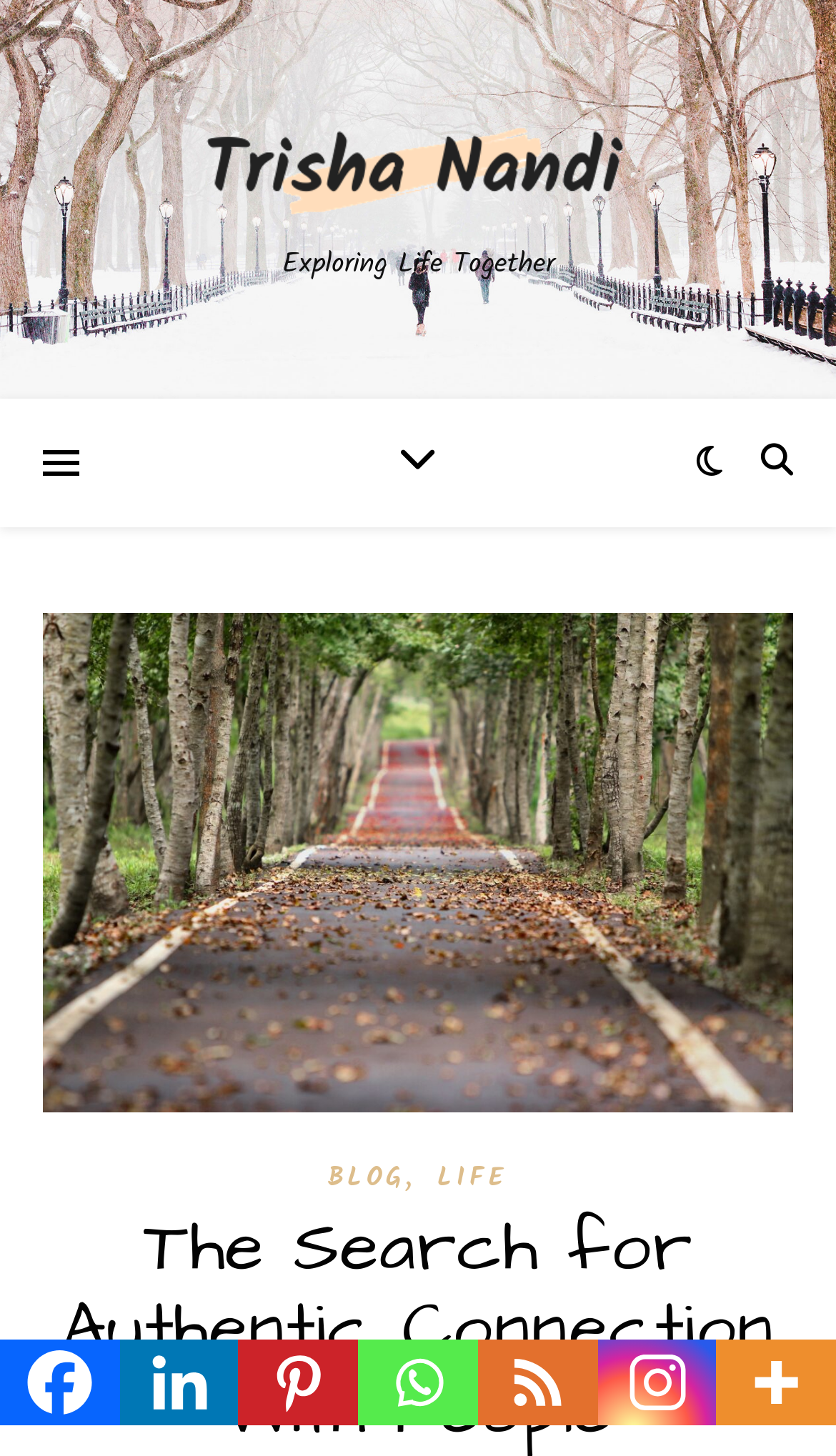Please identify the coordinates of the bounding box for the clickable region that will accomplish this instruction: "Read the blog".

[0.392, 0.792, 0.485, 0.828]